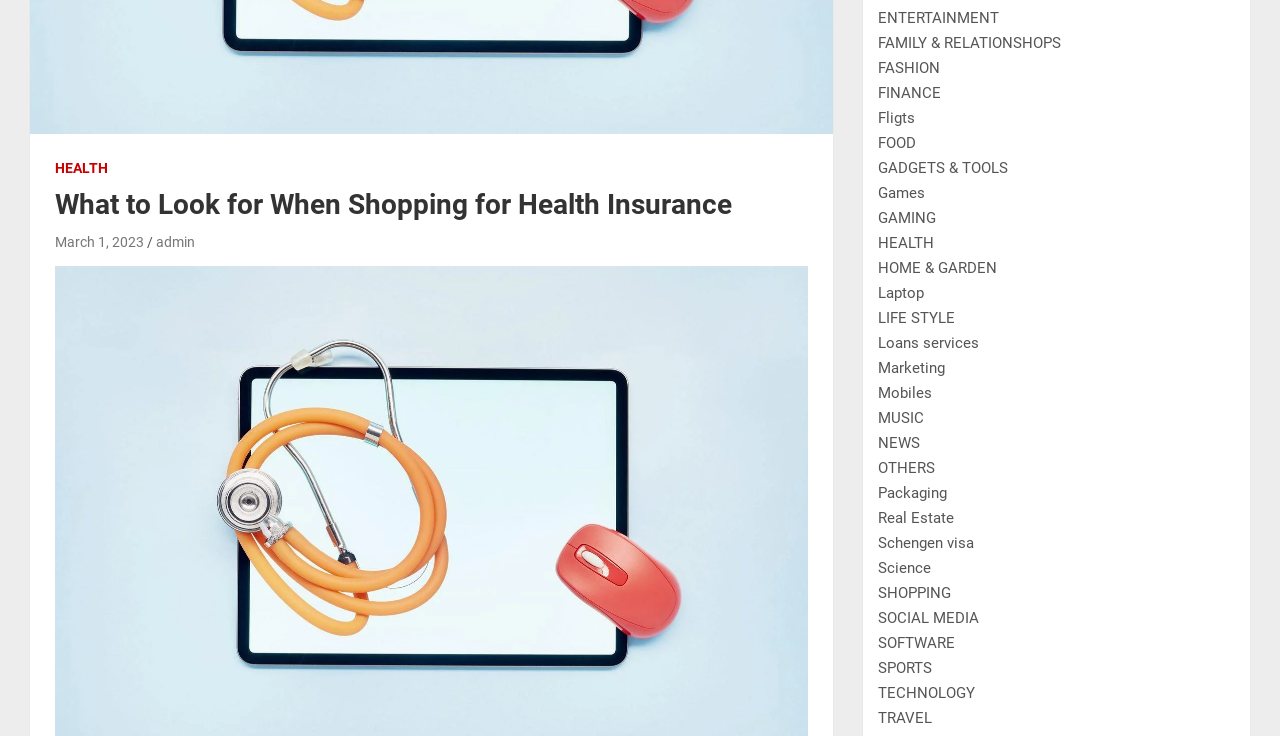Given the element description LIFE STYLE, specify the bounding box coordinates of the corresponding UI element in the format (top-left x, top-left y, bottom-right x, bottom-right y). All values must be between 0 and 1.

[0.686, 0.42, 0.746, 0.445]